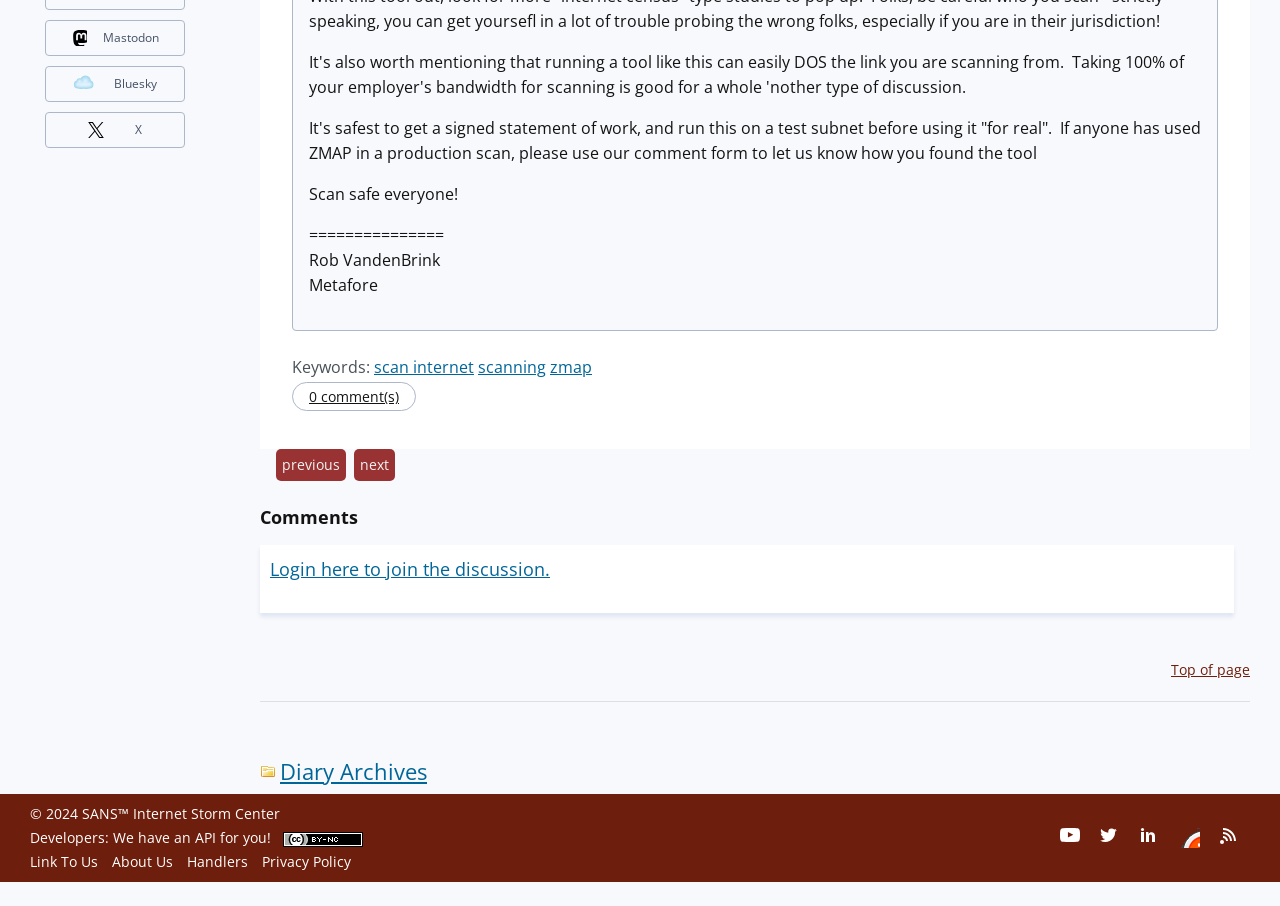Determine the bounding box coordinates for the UI element with the following description: "About". The coordinates should be four float numbers between 0 and 1, represented as [left, top, right, bottom].

None